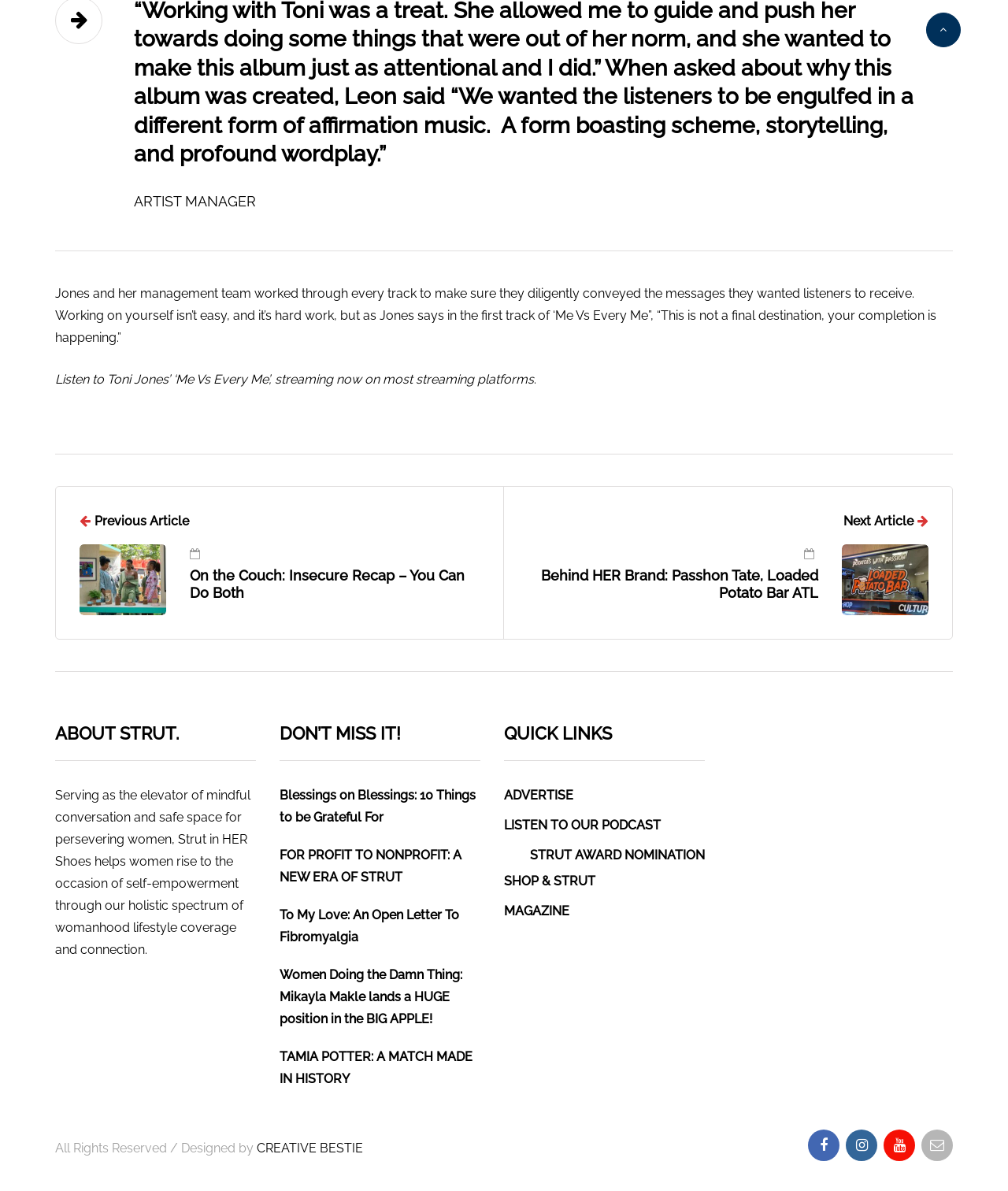What is the purpose of Strut in HER Shoes?
Please use the visual content to give a single word or phrase answer.

Empowering women